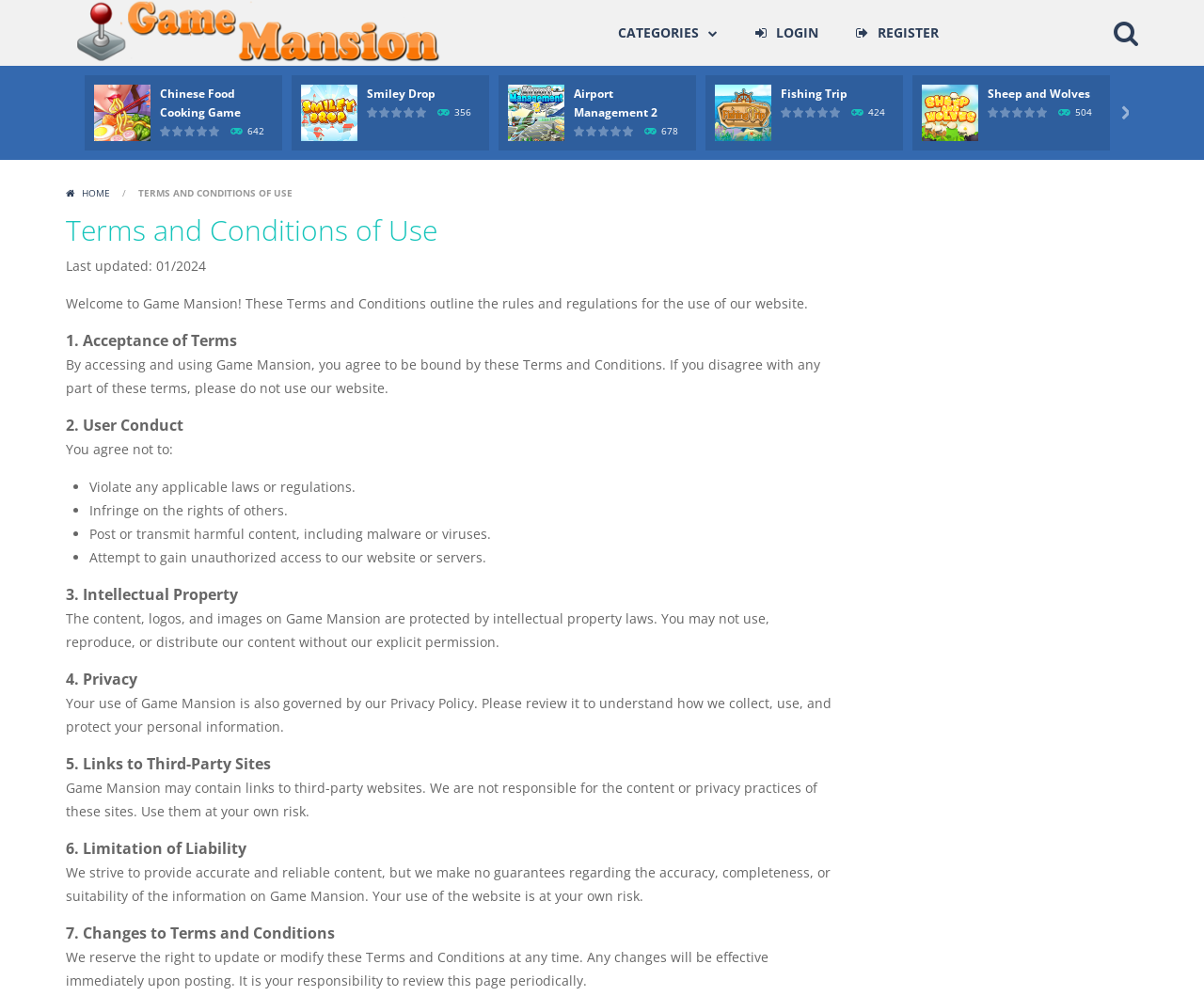Provide the bounding box coordinates of the area you need to click to execute the following instruction: "Go to Board Game category".

[0.505, 0.052, 0.7, 0.08]